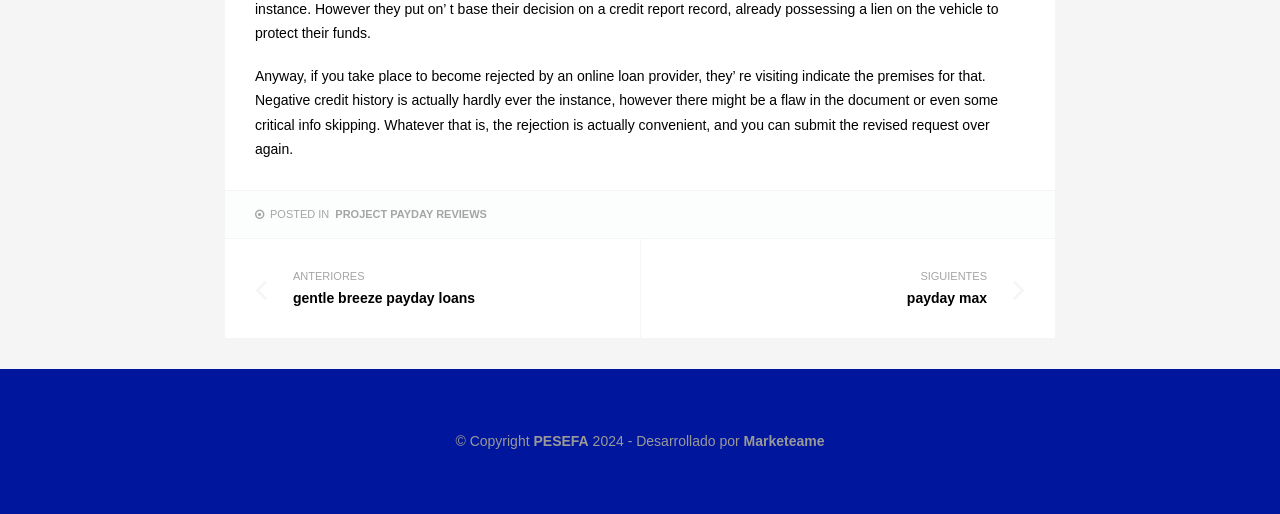Carefully examine the image and provide an in-depth answer to the question: What is the copyright year?

The StaticText element with the text '2024' is located near the 'Copyright' text, indicating that the copyright year is 2024.